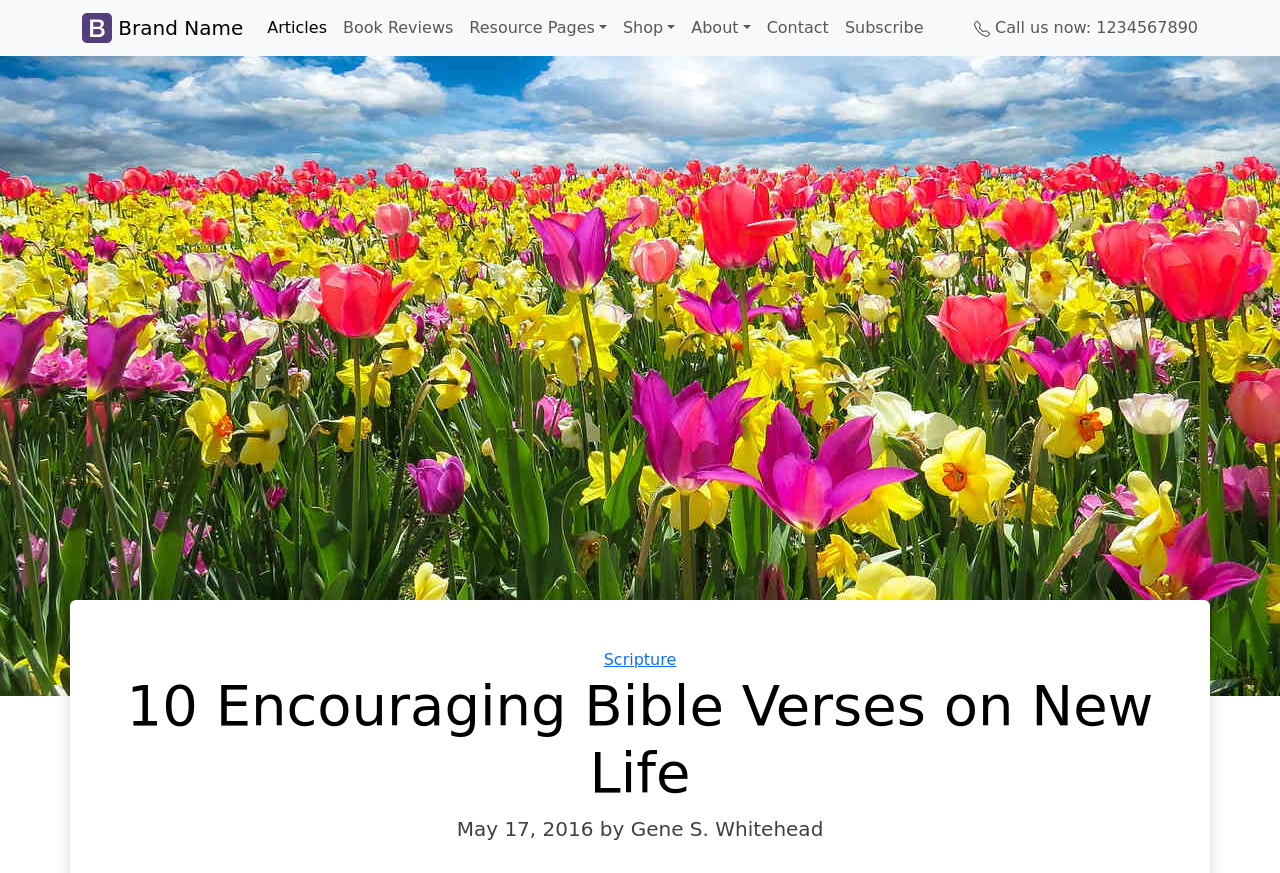Can you provide the bounding box coordinates for the element that should be clicked to implement the instruction: "Click on the 'Contact' link"?

[0.593, 0.009, 0.654, 0.055]